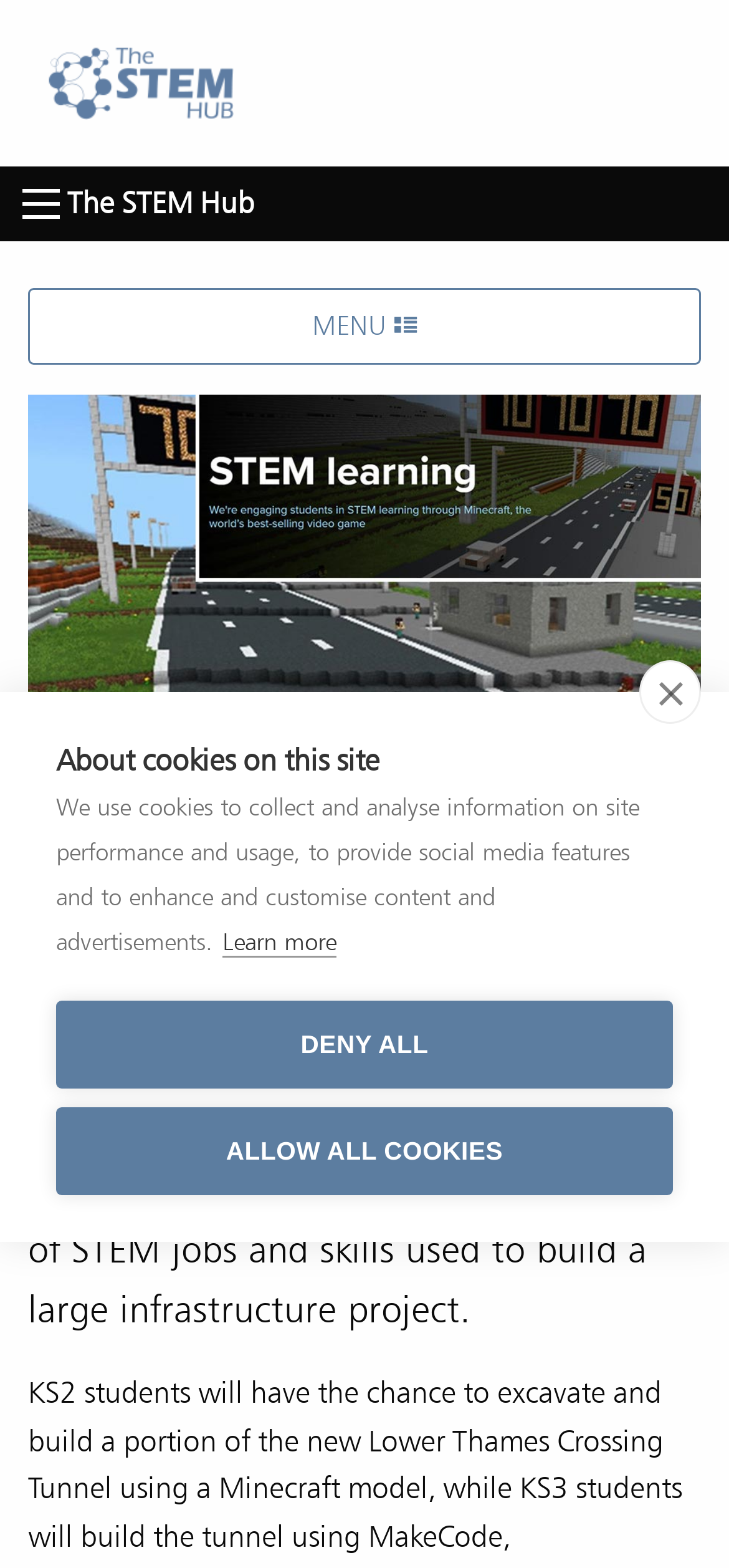Please reply with a single word or brief phrase to the question: 
What is the target audience for the Minecraft games?

KS2 and KS3 students